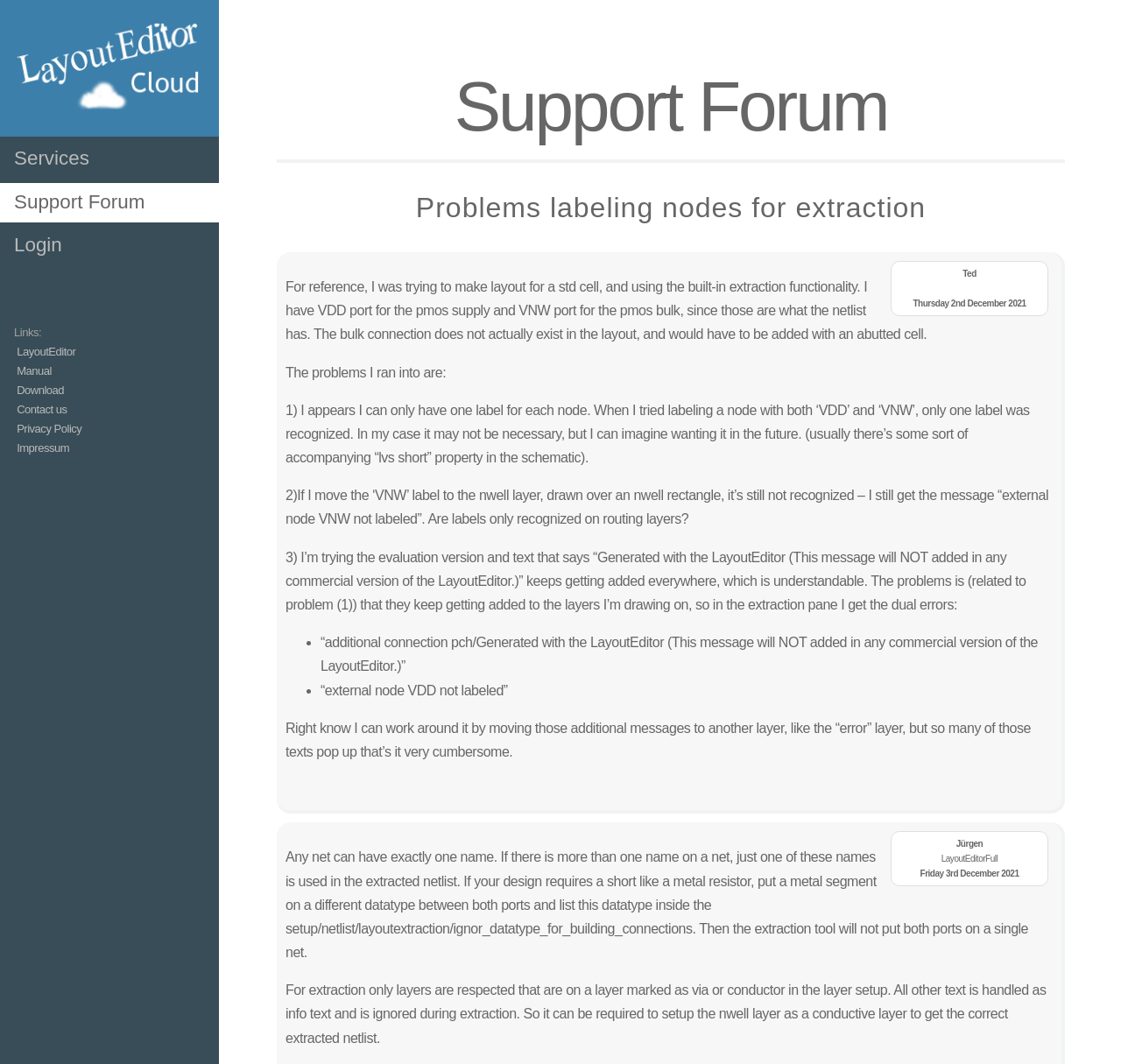Please specify the bounding box coordinates of the region to click in order to perform the following instruction: "Visit the 'LayoutEditor' website".

[0.015, 0.324, 0.067, 0.337]